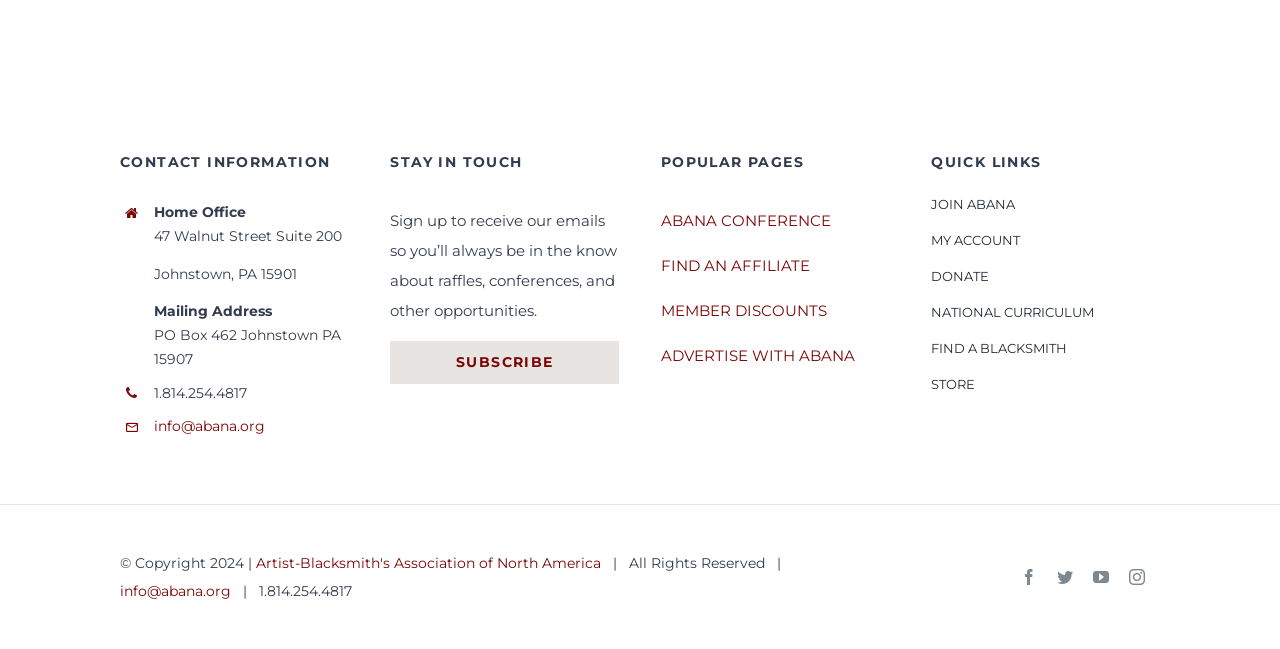What is the organization's mailing address?
Carefully examine the image and provide a detailed answer to the question.

I found the mailing address by looking at the 'Mailing Address' section, which is located below the 'Home Office' section. The address is 'PO Box 462 Johnstown PA 15907'.